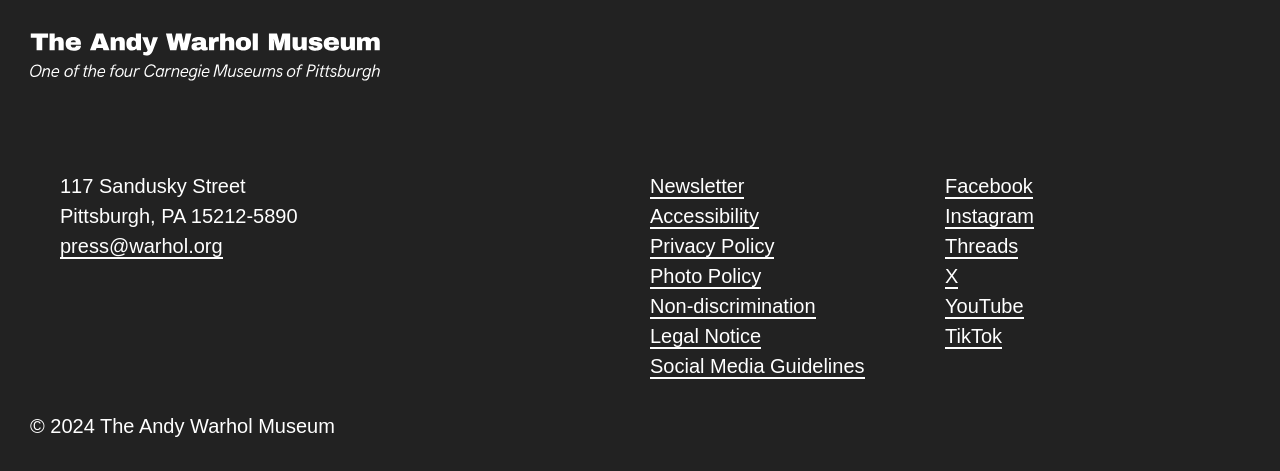Specify the bounding box coordinates of the area that needs to be clicked to achieve the following instruction: "read privacy policy".

[0.508, 0.5, 0.605, 0.551]